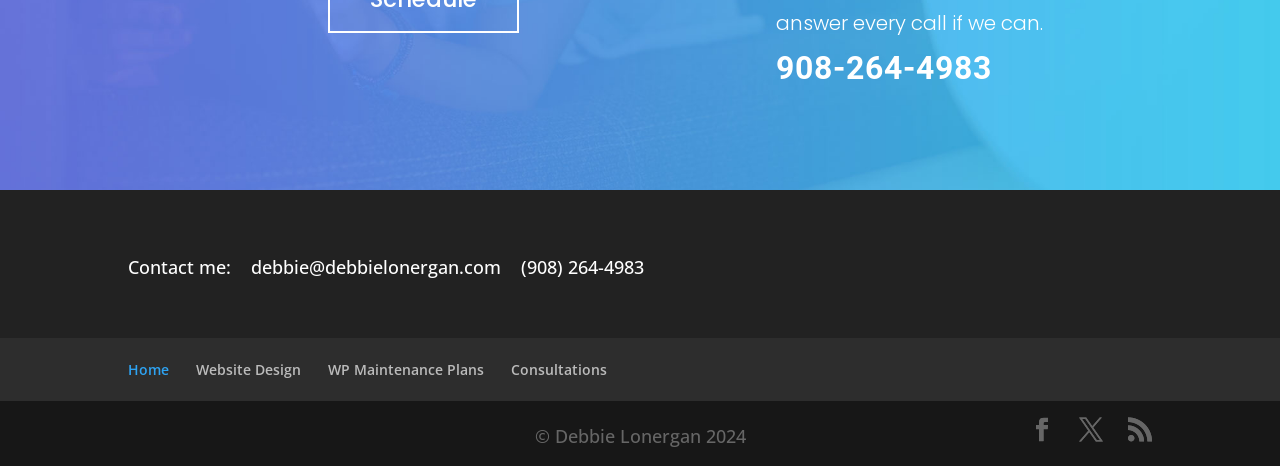Please locate the bounding box coordinates of the element that needs to be clicked to achieve the following instruction: "Go to the home page". The coordinates should be four float numbers between 0 and 1, i.e., [left, top, right, bottom].

[0.1, 0.774, 0.132, 0.814]